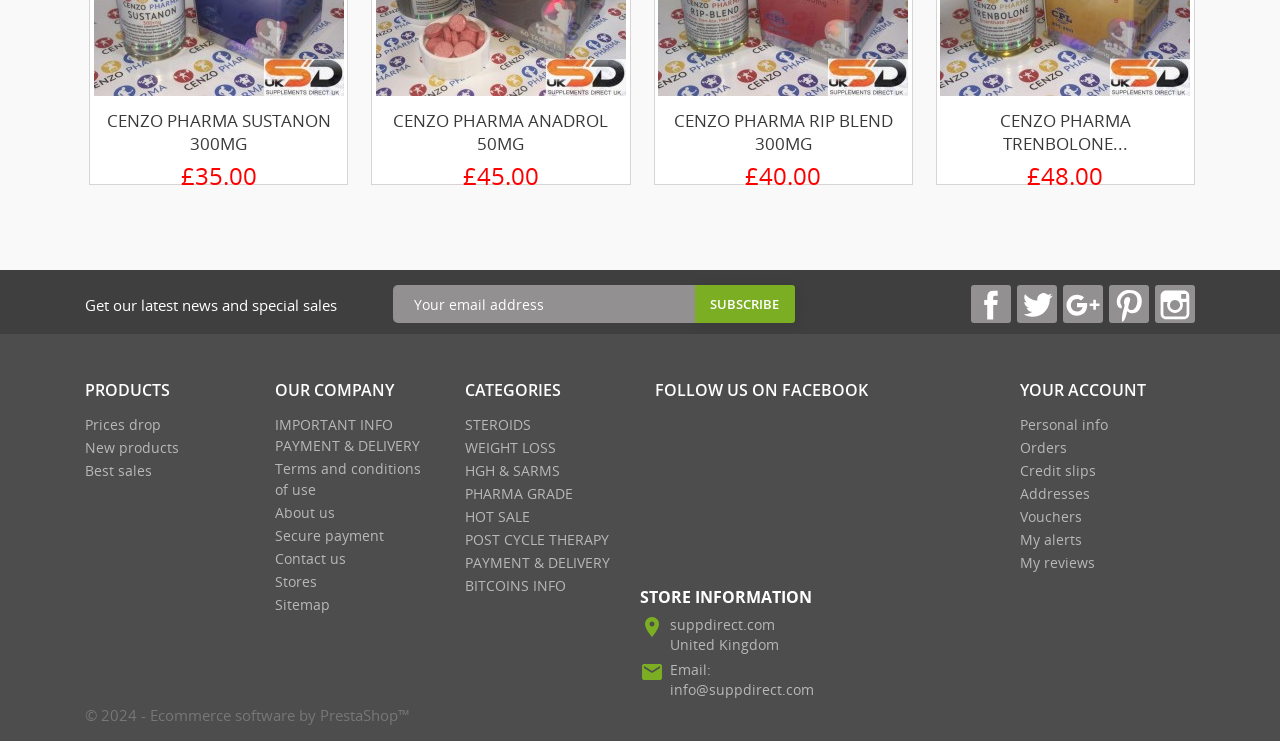Using details from the image, please answer the following question comprehensively:
How many products are listed on this page?

I counted the number of product headings on the page, which are 'CENZO PHARMA SUSTANON 300MG', 'CENZO PHARMA ANADROL 50MG', 'CENZO PHARMA RIP BLEND 300MG', 'CENZO PHARMA TRENBOLONE...', and found that there are 5 products listed.